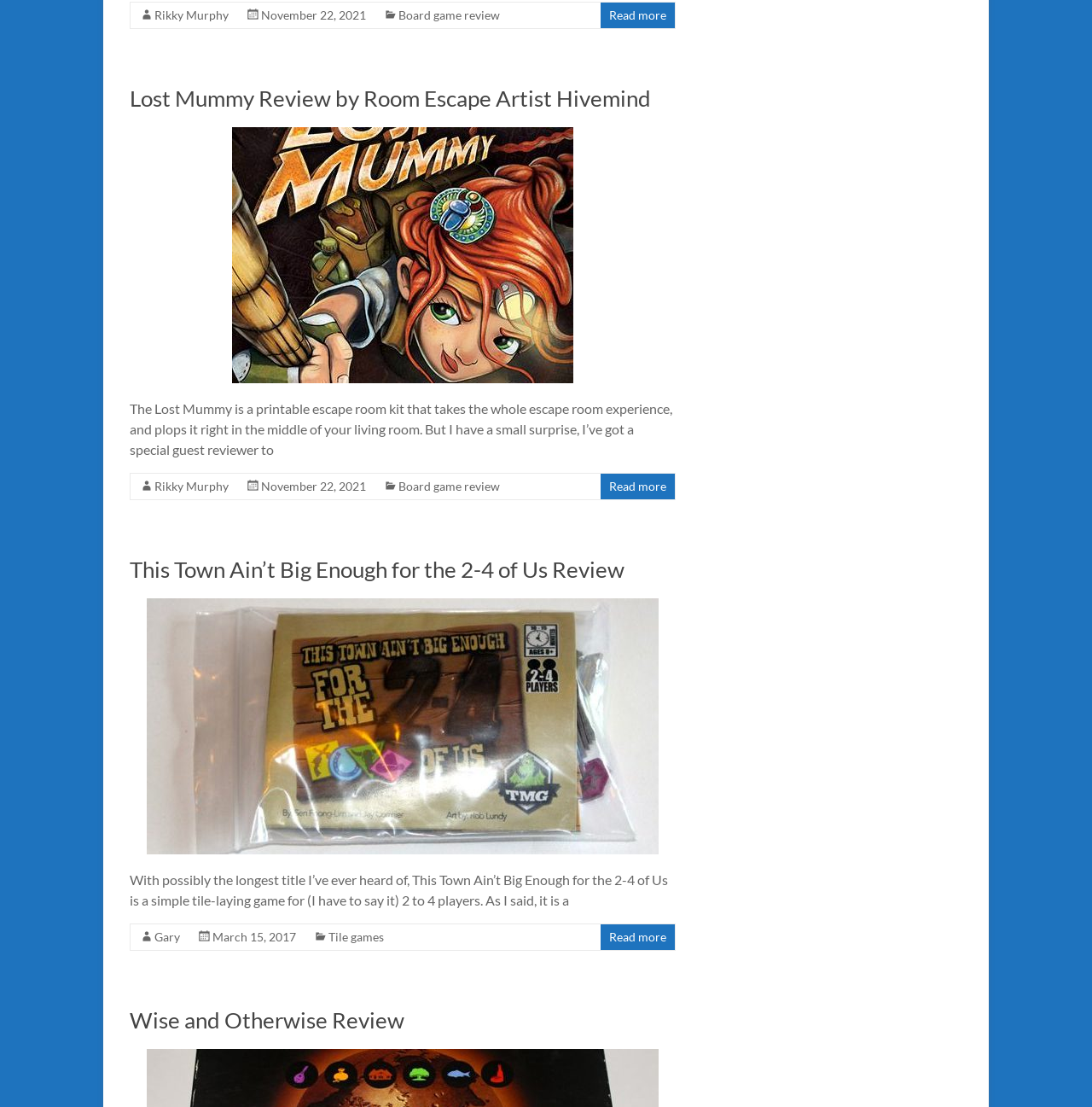Please examine the image and provide a detailed answer to the question: How many players can play 'This Town Ain’t Big Enough for the 2-4 of Us'?

I found the number of players by reading the static text inside the second article element, which describes 'This Town Ain’t Big Enough for the 2-4 of Us' as a game for '2 to 4 players'.